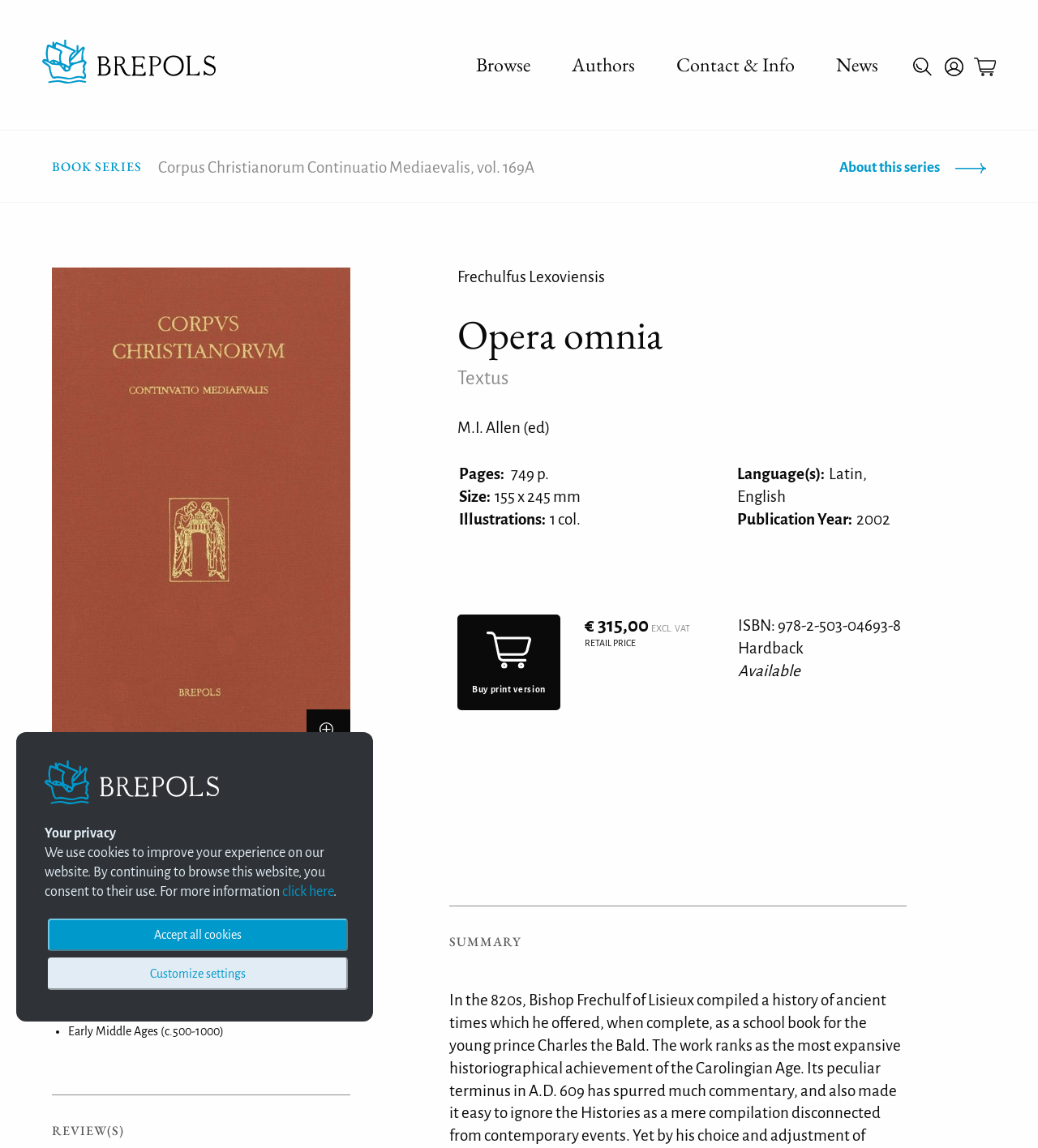Please identify the bounding box coordinates of the clickable element to fulfill the following instruction: "Add to wishlist". The coordinates should be four float numbers between 0 and 1, i.e., [left, top, right, bottom].

[0.05, 0.733, 0.156, 0.743]